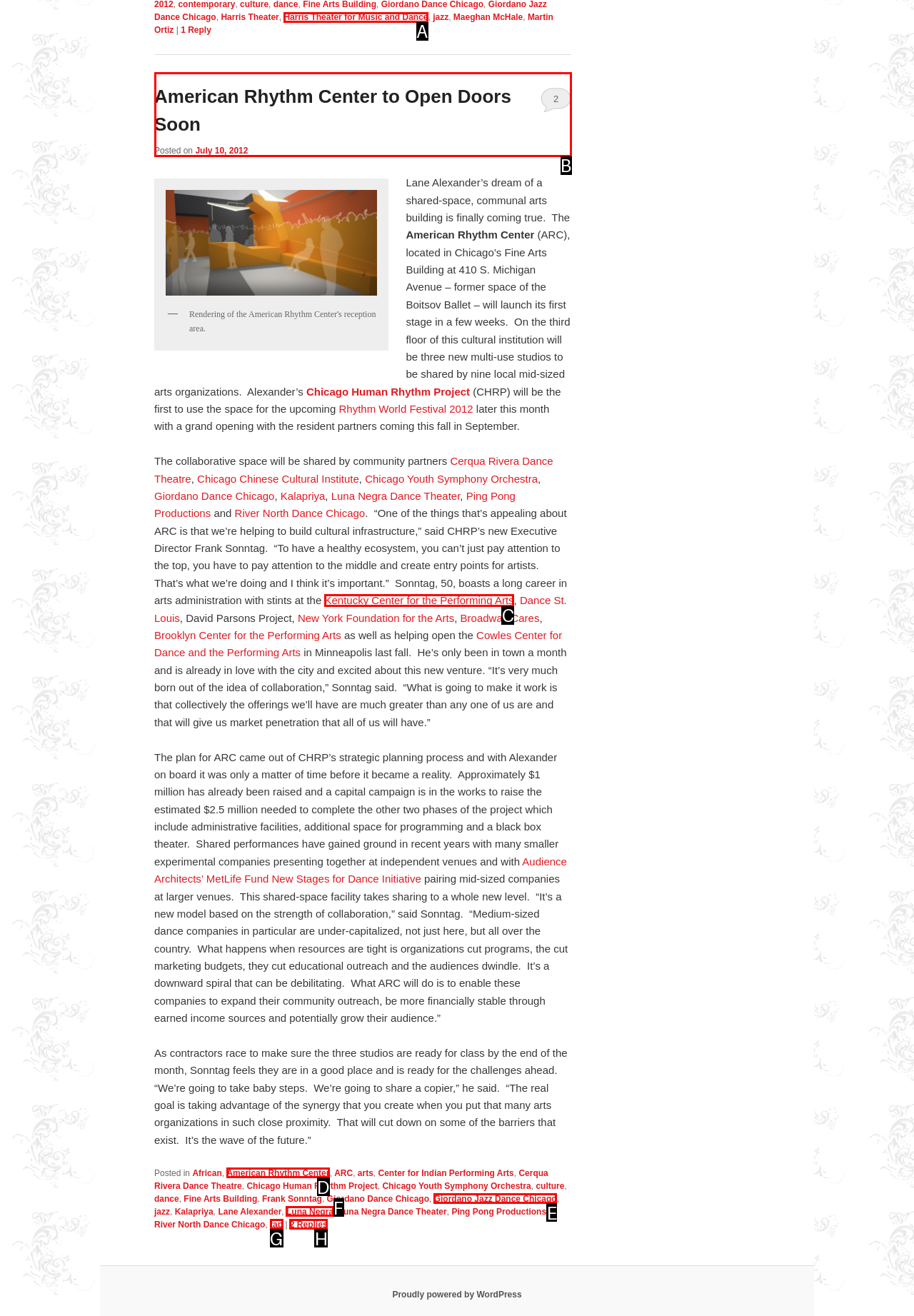Identify the correct lettered option to click in order to perform this task: Read the article about American Rhythm Center. Respond with the letter.

B